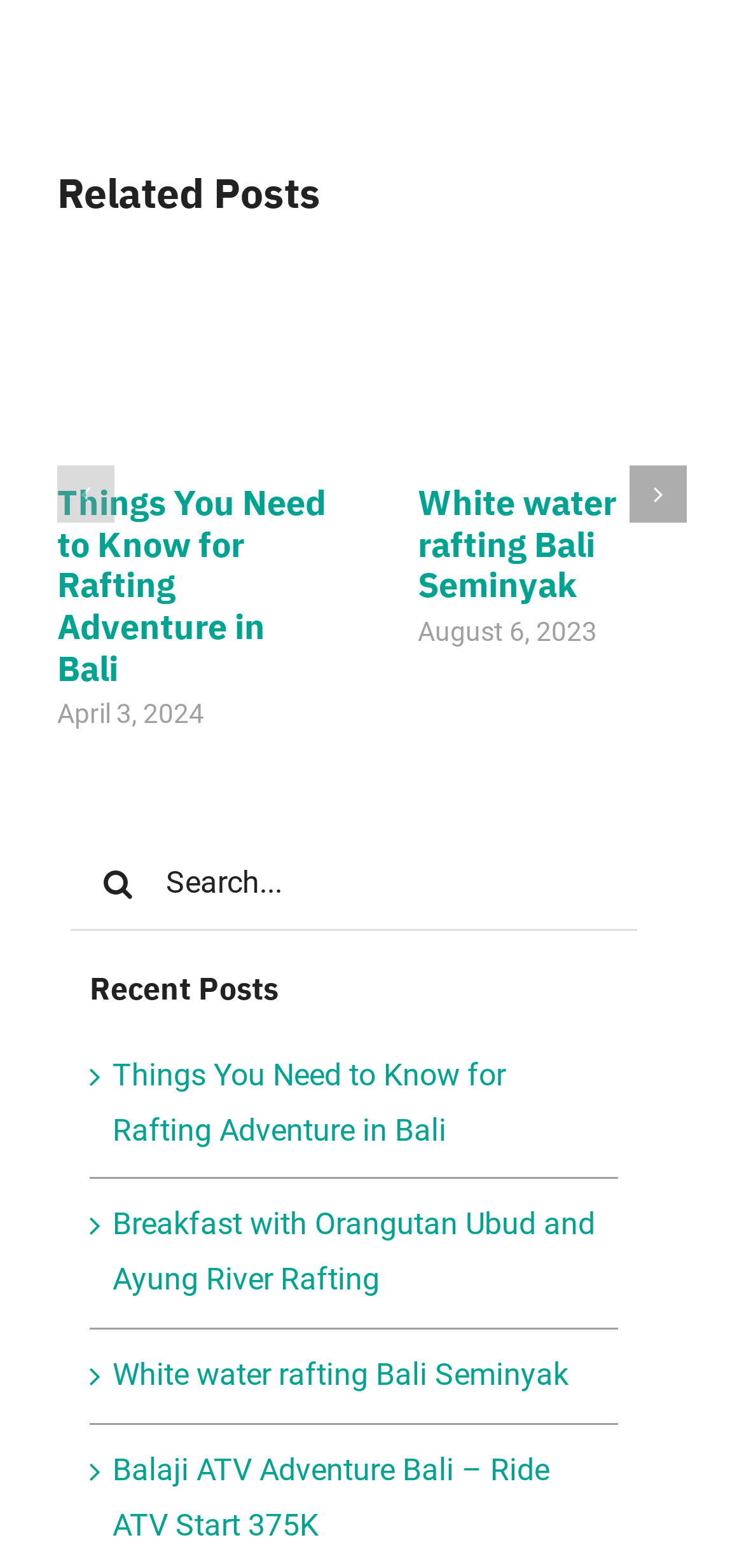Answer the question below using just one word or a short phrase: 
What is the date of the latest related post?

April 3, 2024